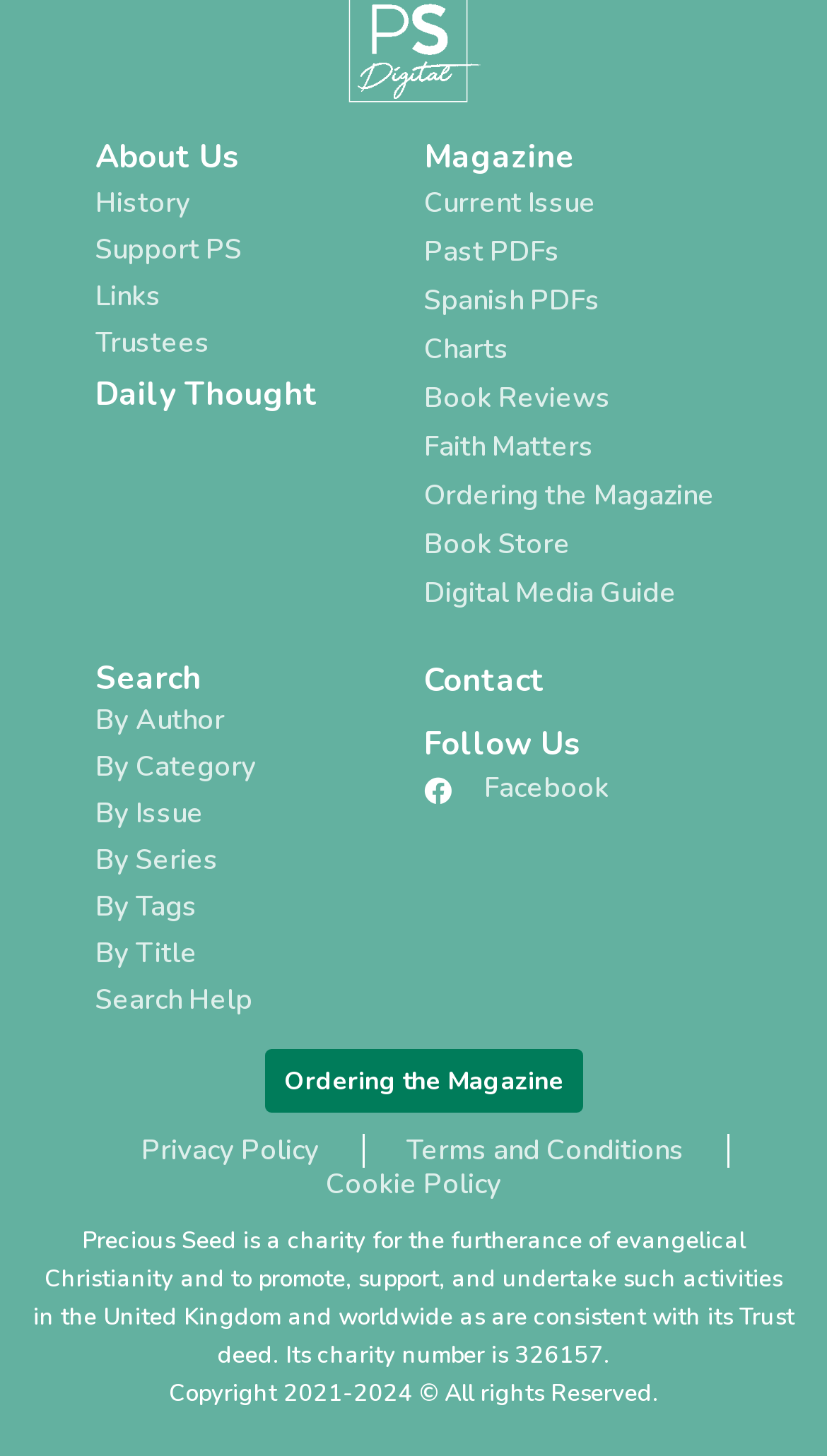What is the 'Magazine' section about?
Please give a detailed and elaborate explanation in response to the question.

The 'Magazine' section is located at the top right of the webpage, and it contains links such as 'Current Issue', 'Past PDFs', etc. This suggests that the 'Magazine' section is about providing access to current and past issues of the magazine.